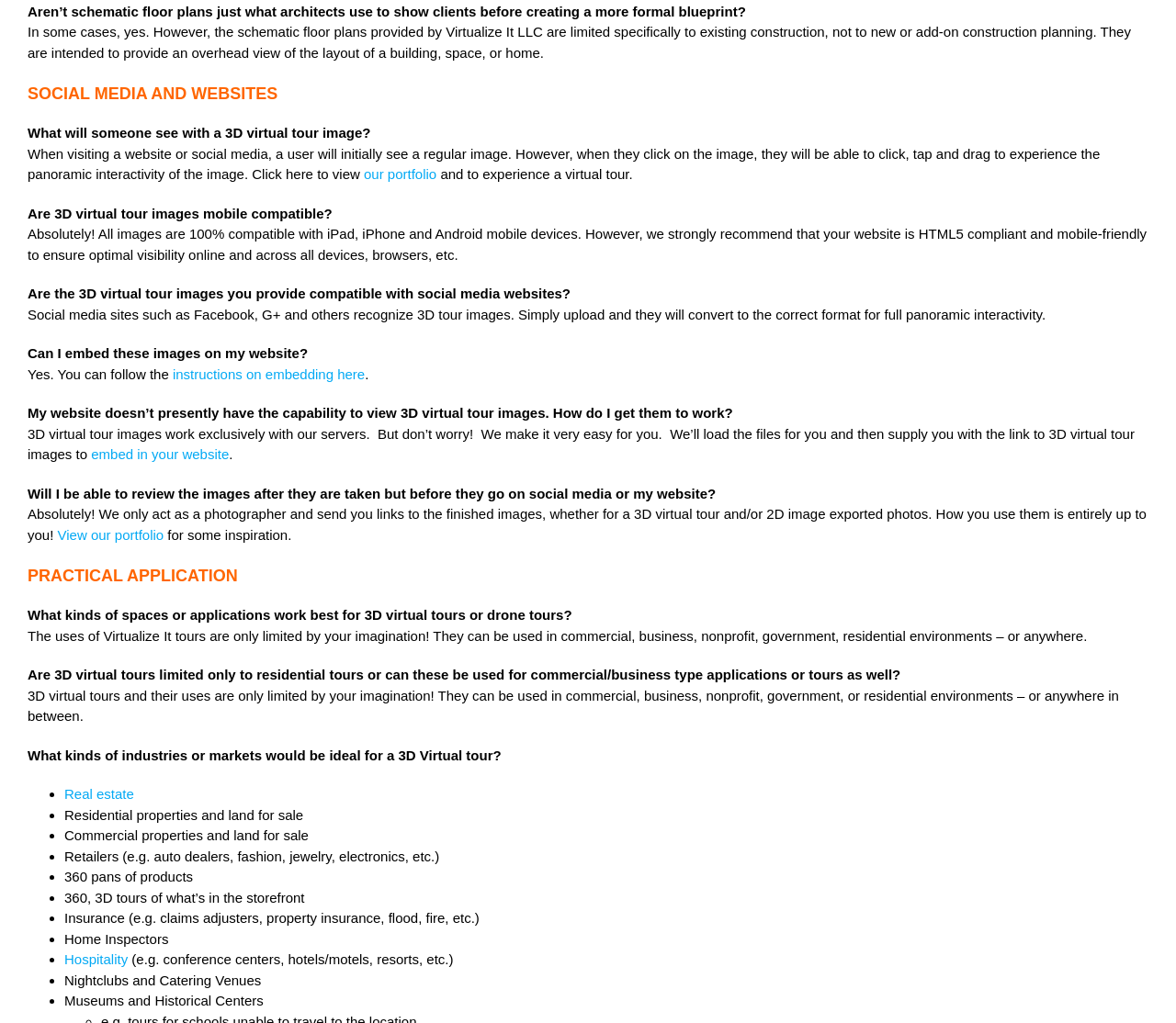What kinds of industries or markets are ideal for 3D Virtual tours?
Refer to the image and provide a one-word or short phrase answer.

Real estate, Retailers, etc.